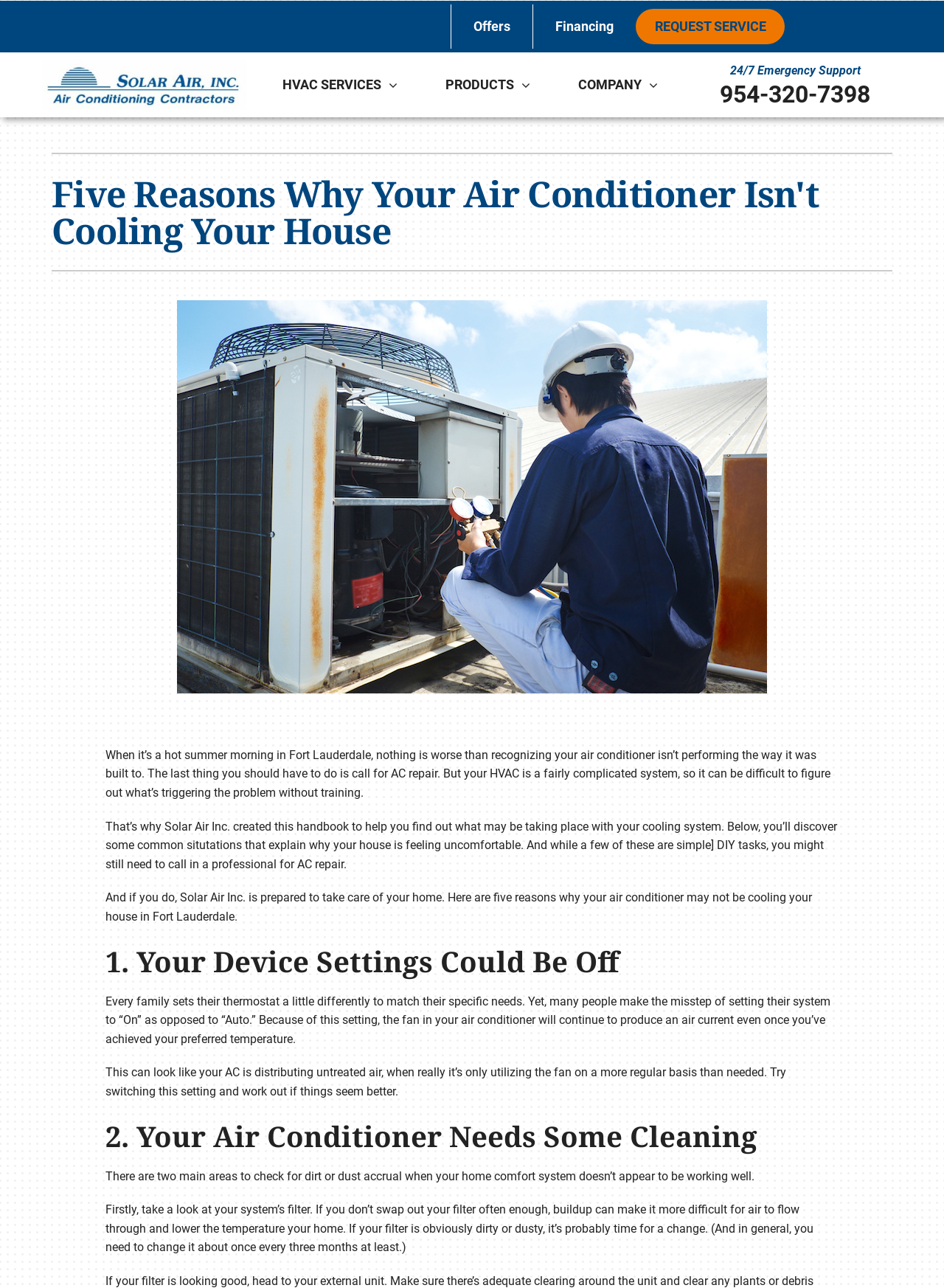Find the bounding box coordinates for the area that must be clicked to perform this action: "Go to Top".

[0.904, 0.713, 0.941, 0.733]